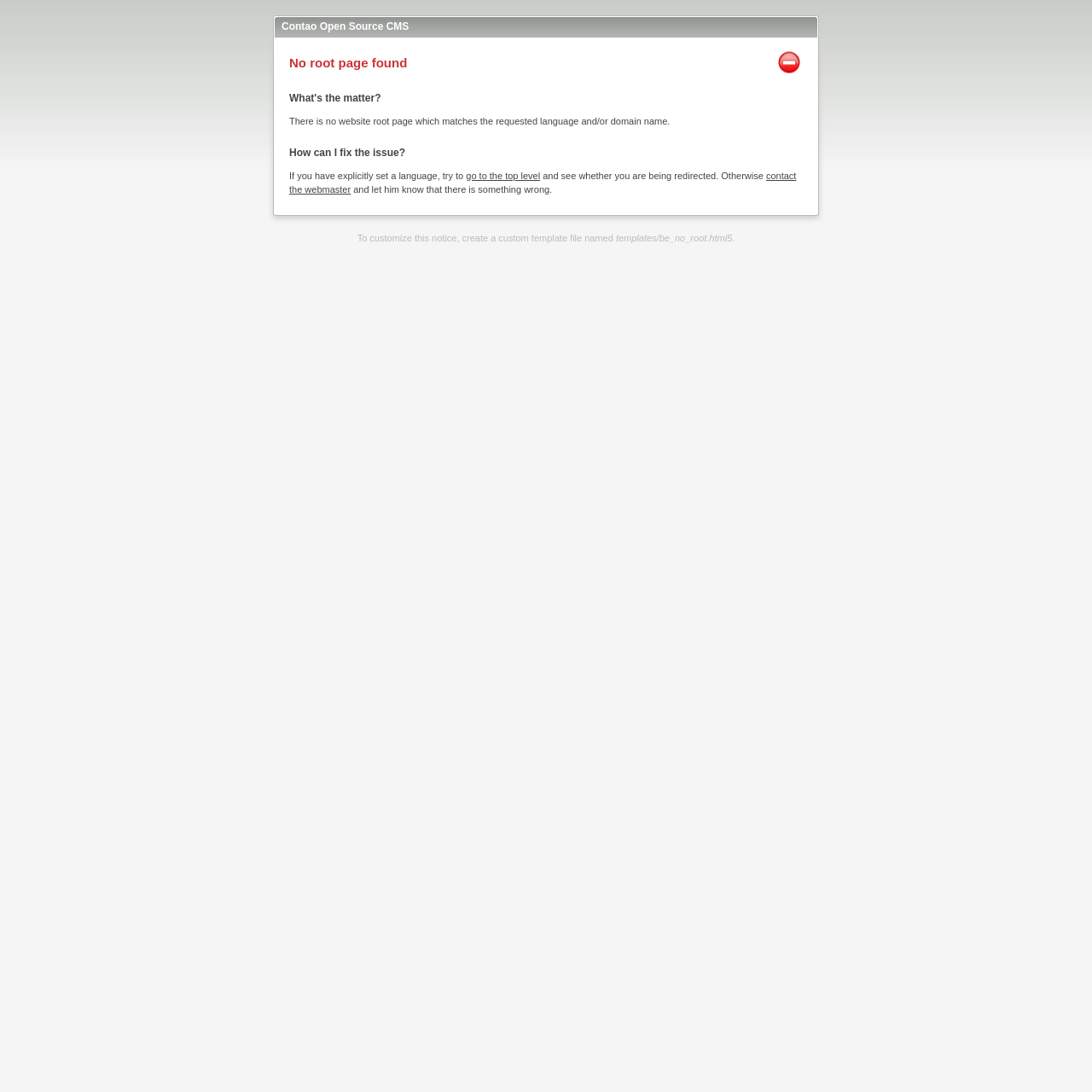What is the issue with the website?
Utilize the information in the image to give a detailed answer to the question.

The heading 'No root page found' and the static text 'There is no website root page which matches the requested language and/or domain name.' suggest that the website is experiencing an issue where it cannot find a root page that matches the requested language and/or domain name.